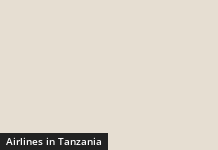Provide a short, one-word or phrase answer to the question below:
What is the background color of the image?

Light beige